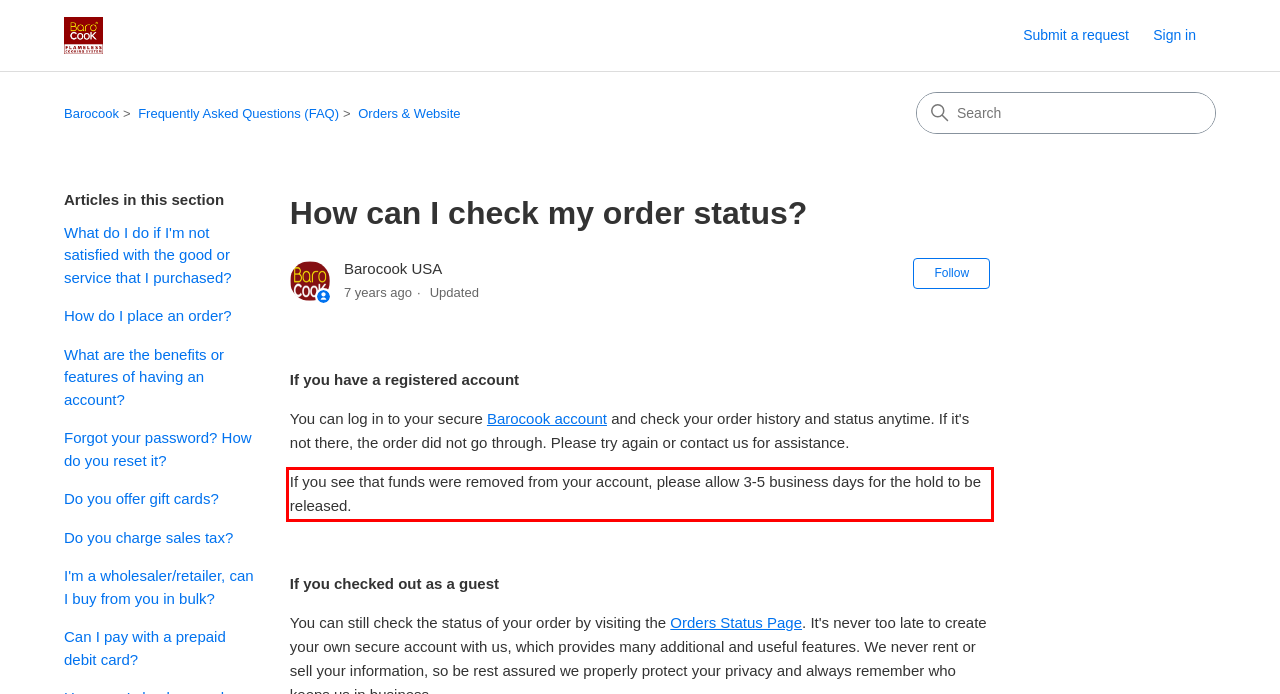Observe the screenshot of the webpage that includes a red rectangle bounding box. Conduct OCR on the content inside this red bounding box and generate the text.

If you see that funds were removed from your account, please allow 3-5 business days for the hold to be released.